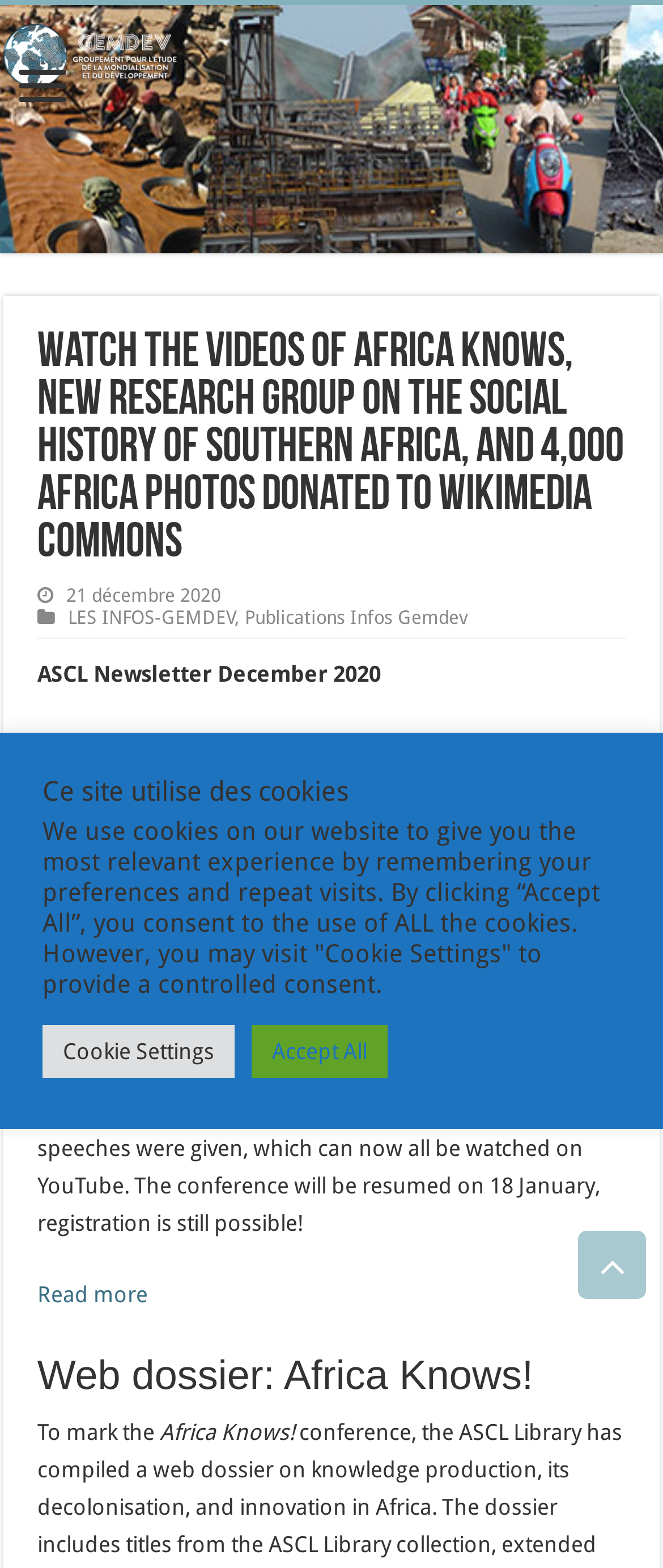Articulate a complete and detailed caption of the webpage elements.

The webpage appears to be a blog or news article page, with a focus on Africa Knows, a research group on the social history of Southern Africa. At the top of the page, there is a heading with the title "Gemdev" and a link to it, accompanied by an image. Below this, there is a heading that summarizes the content of the page, which includes watching videos of Africa Knows and 4,000 Africa photos donated to Wikimedia Commons.

On the left side of the page, there are several static text elements, including a date "21 décembre 2020", and links to "LES INFOS-GEMDEV" and "Publications Infos Gemdev". Below these, there are headings and static text elements that describe the Africa Knows conference, including a summary of the keynote speeches and a call to register for the conference.

On the right side of the page, there is a section with a heading "Web dossier: Africa Knows!" and a static text element that describes the web dossier. Below this, there is a link to "Read more" about the conference.

At the bottom of the page, there is a generic element "Scroll To Top" and a heading that informs users that the site uses cookies, along with a static text element that explains the use of cookies and two buttons to manage cookie settings.

There are a total of 4 headings, 7 links, 10 static text elements, 2 buttons, and 1 image on the page. The elements are arranged in a hierarchical structure, with headings and links at the top and static text elements and buttons at the bottom.